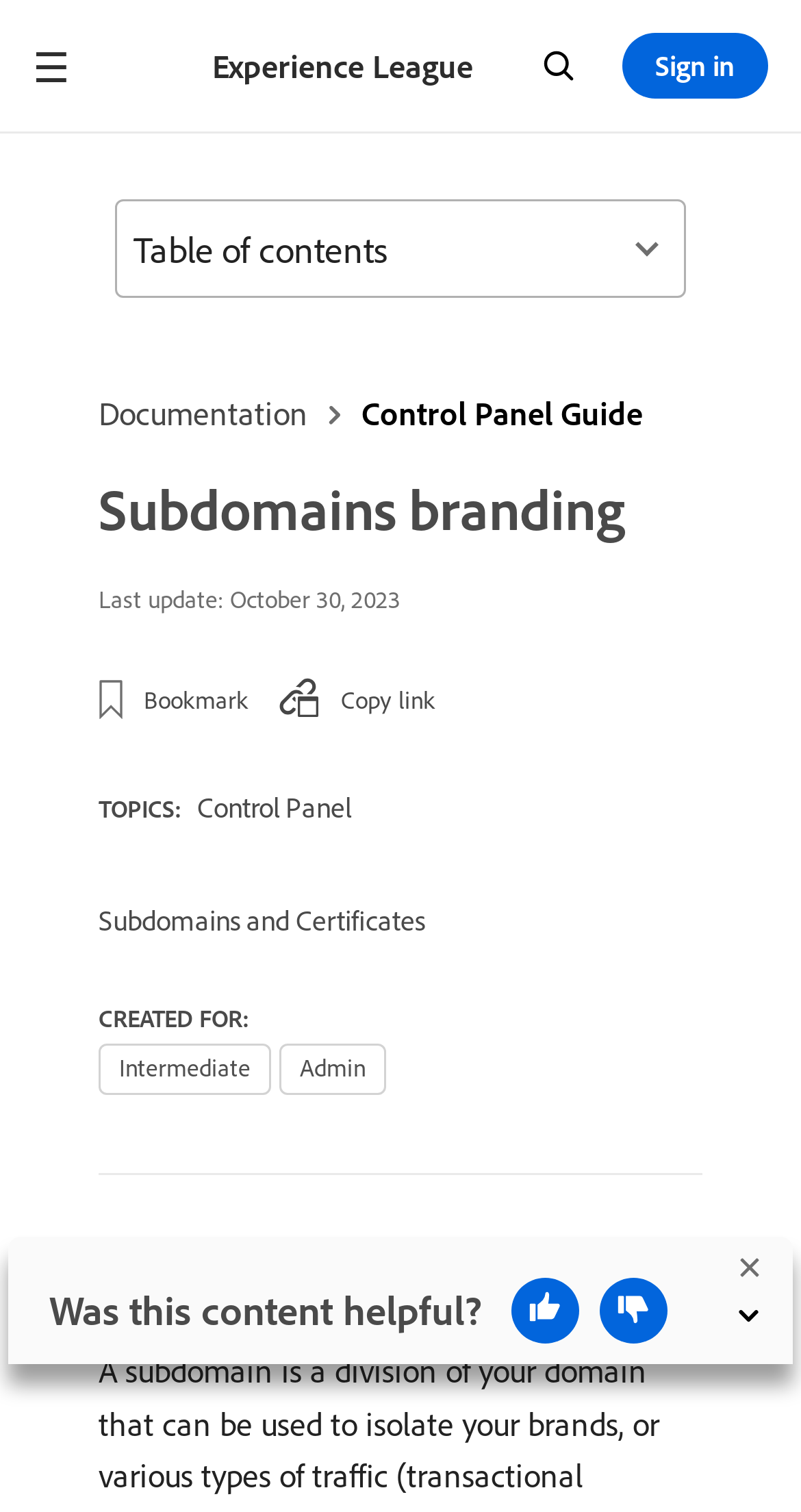Predict the bounding box of the UI element based on the description: "Experience League". The coordinates should be four float numbers between 0 and 1, formatted as [left, top, right, bottom].

[0.265, 0.029, 0.591, 0.058]